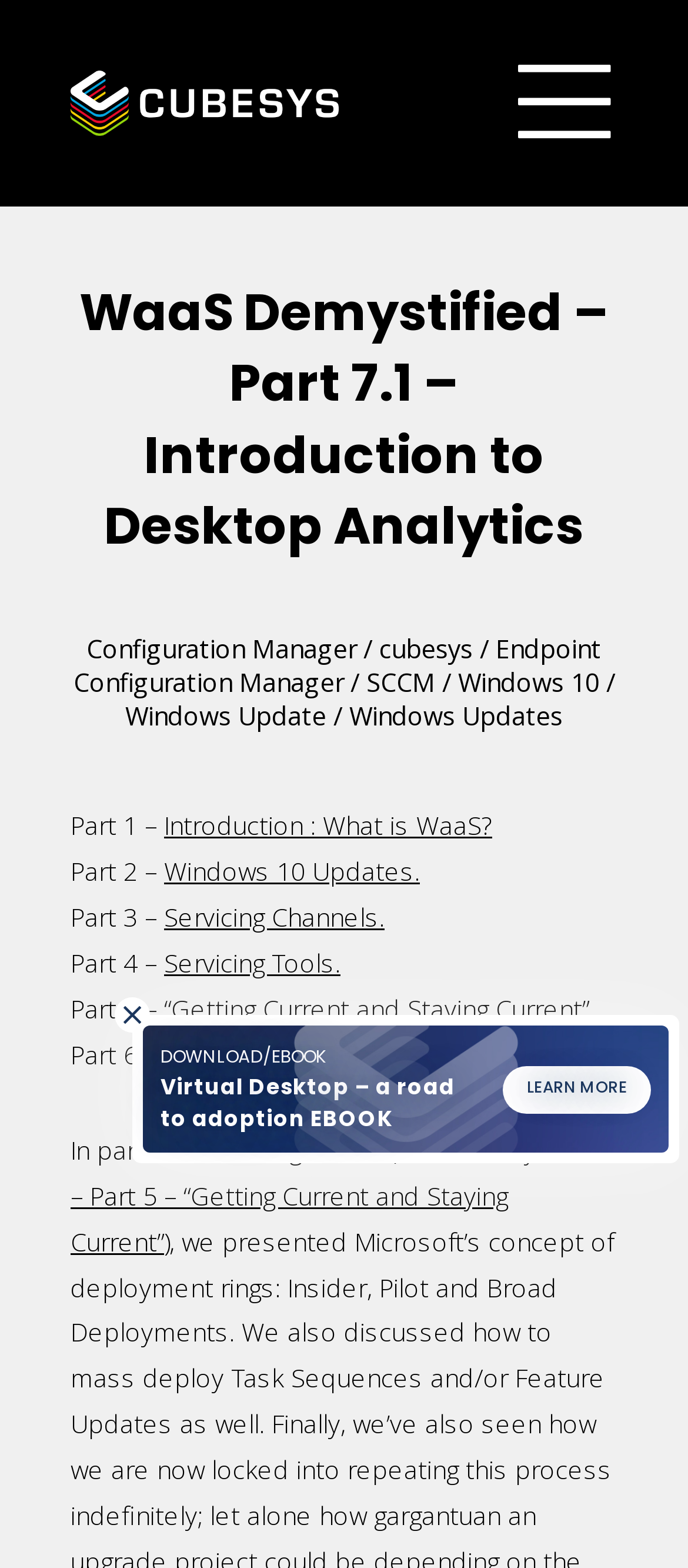Respond to the following query with just one word or a short phrase: 
What is the main topic of this webpage?

WaaS Demystified